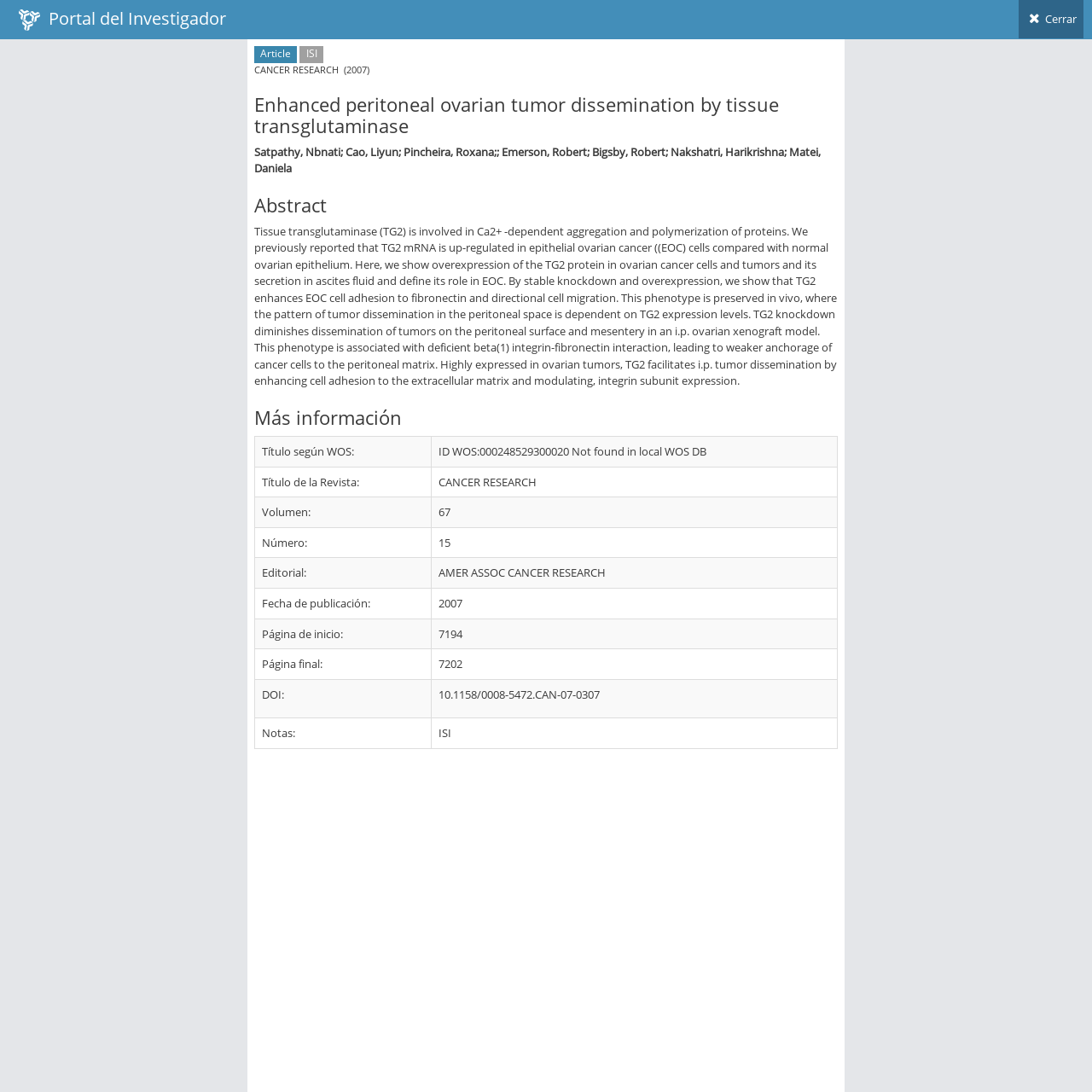Who are the authors of the article?
Refer to the image and give a detailed answer to the question.

I found the authors of the article by looking at the static text element with the text 'Satpathy, Nbnati; Cao, Liyun; ...' which is located below the title of the article, indicating that they are the authors of the article.